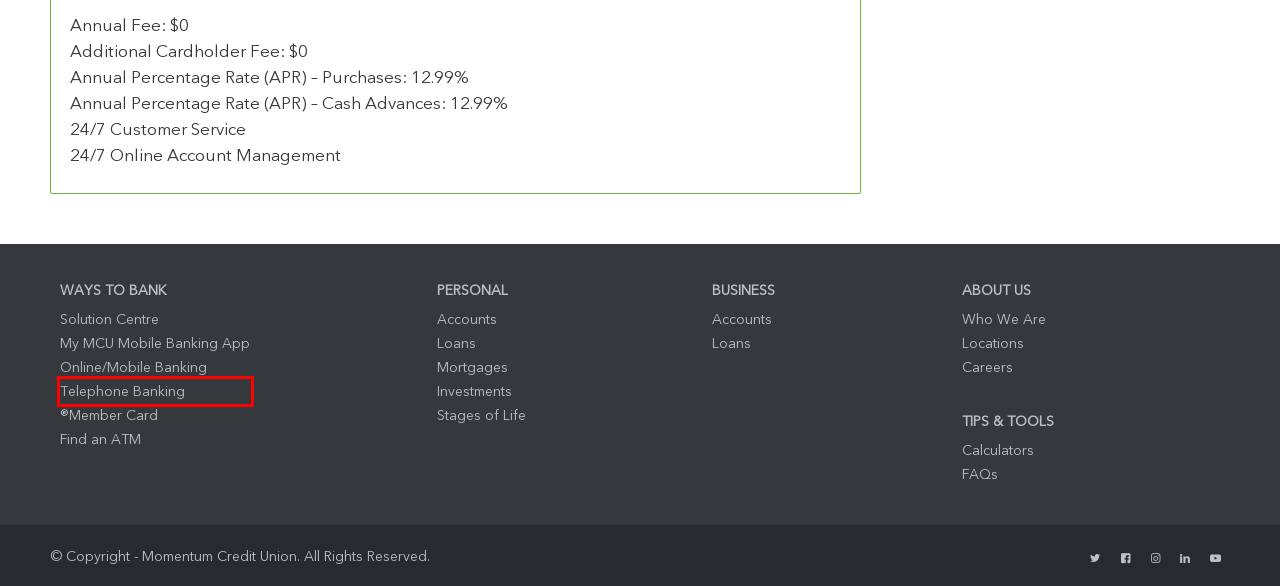Examine the screenshot of a webpage with a red bounding box around a UI element. Your task is to identify the webpage description that best corresponds to the new webpage after clicking the specified element. The given options are:
A. Stages of Life • Momentum Credit Union
B. Loans • Momentum Credit Union
C. Accounts • Momentum Credit Union
D. My MCU Mobile Banking App • Momentum Credit Union
E. Investments • Momentum Credit Union
F. Careers • Momentum Credit Union
G. Loans & Mortgages • Momentum Credit Union
H. Telephone Banking • Momentum Credit Union

H